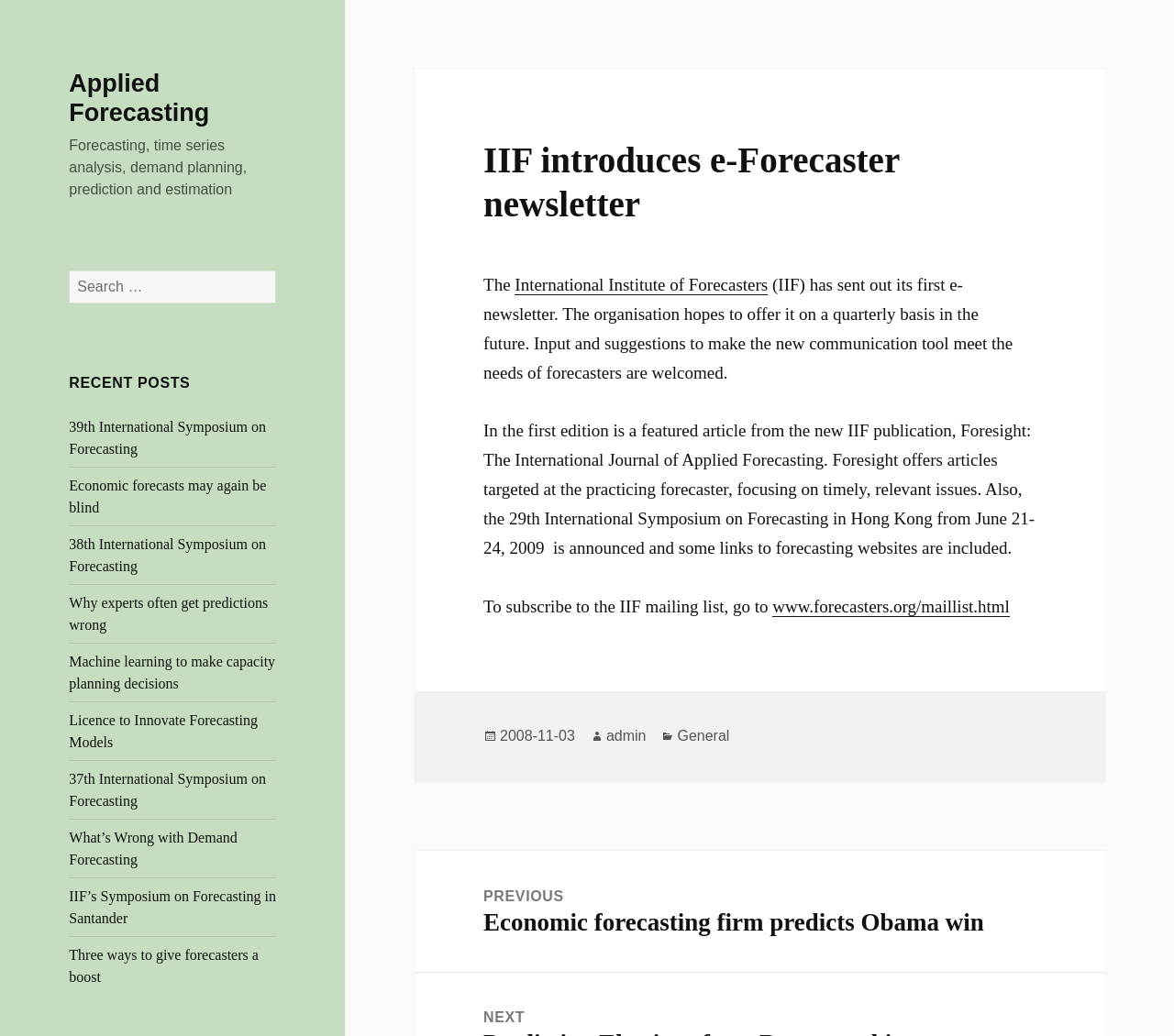Please determine the headline of the webpage and provide its content.

IIF introduces e-Forecaster newsletter